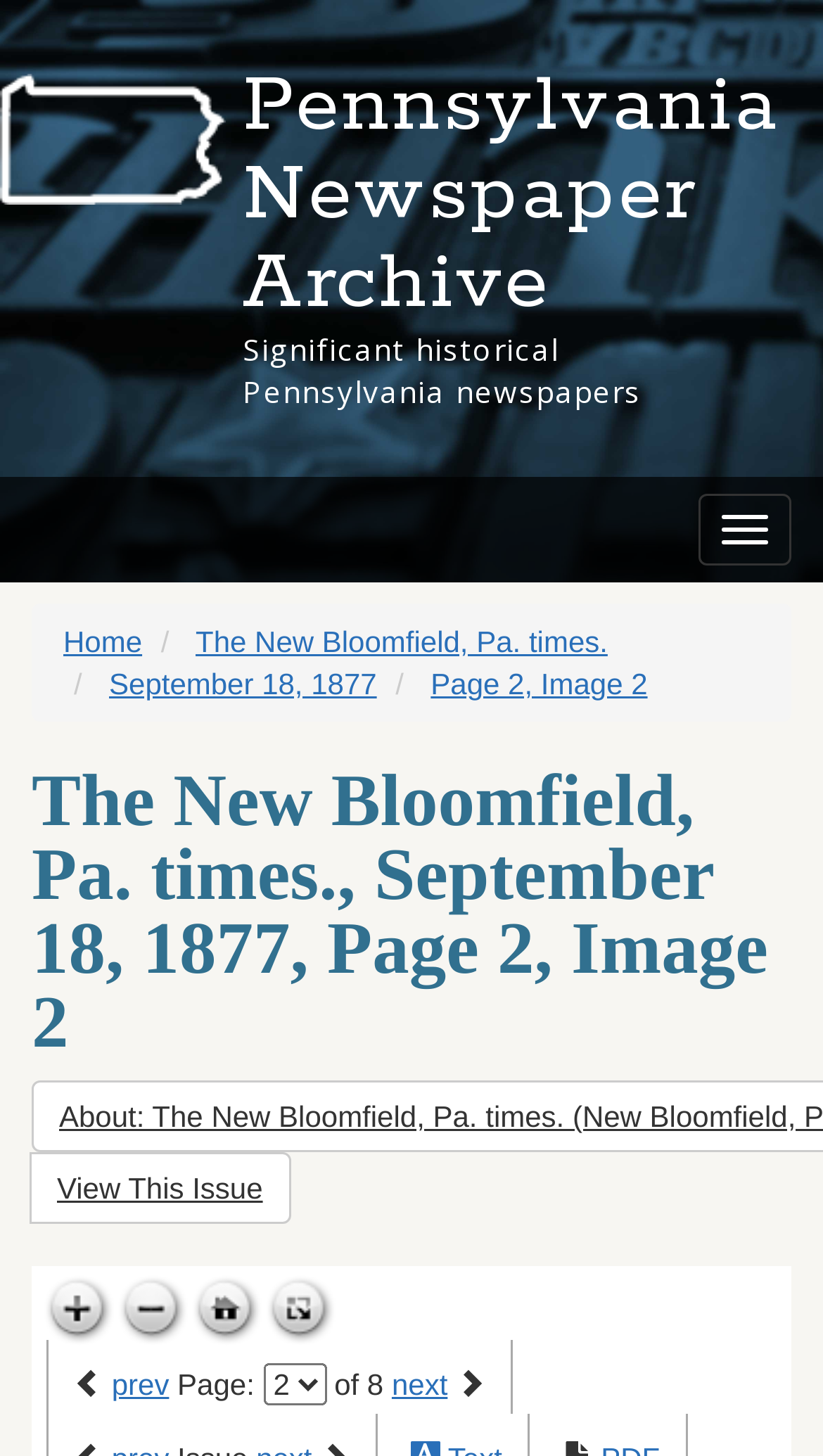Based on the image, provide a detailed and complete answer to the question: 
What is the name of the newspaper?

I found the answer by looking at the heading element that says 'The New Bloomfield, Pa. times., September 18, 1877, Page 2, Image 2' and extracting the newspaper name from it.